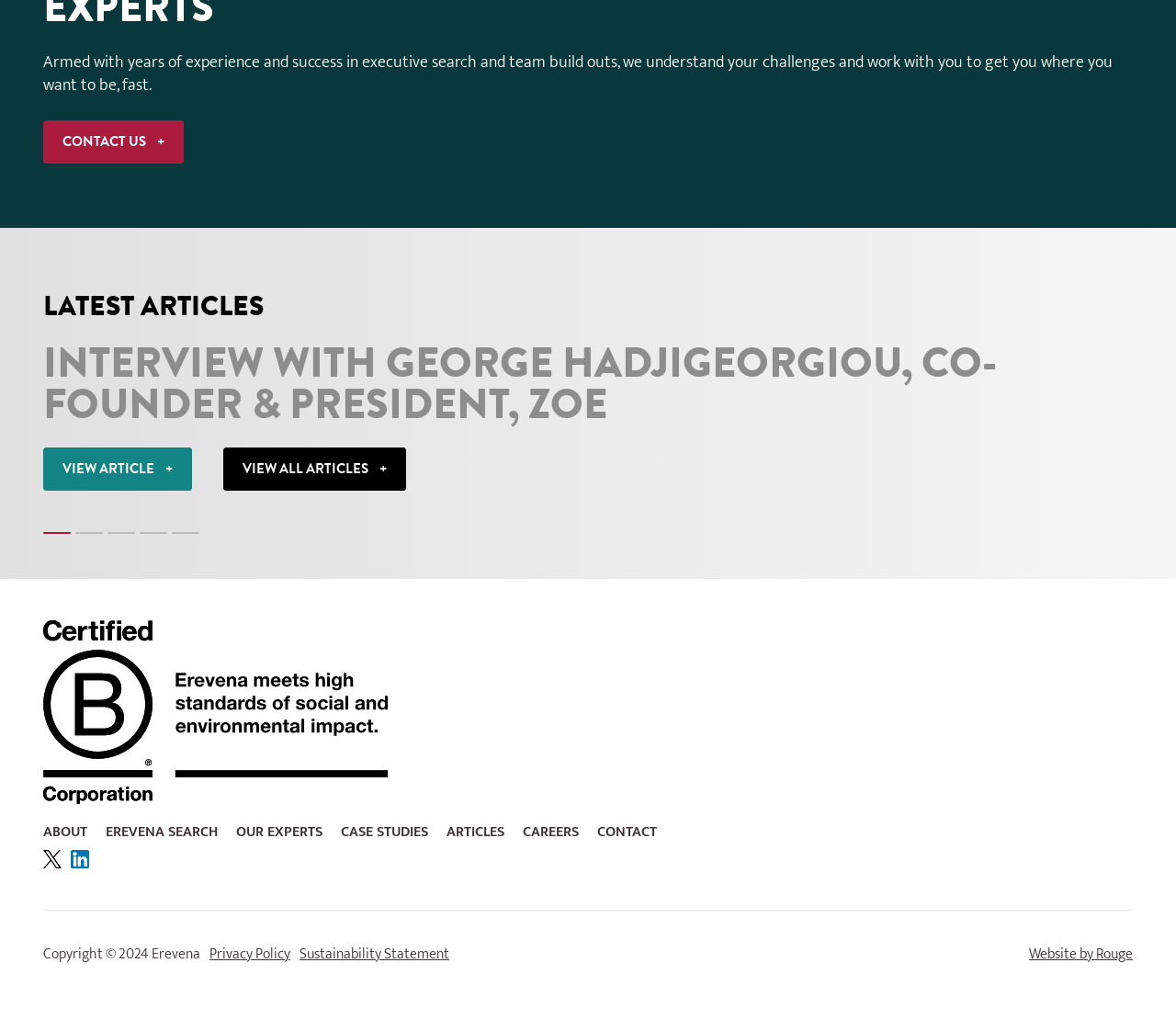Find the bounding box coordinates of the clickable element required to execute the following instruction: "Read the interview with George Hadjigeorgiou". Provide the coordinates as four float numbers between 0 and 1, i.e., [left, top, right, bottom].

[0.037, 0.332, 0.963, 0.412]